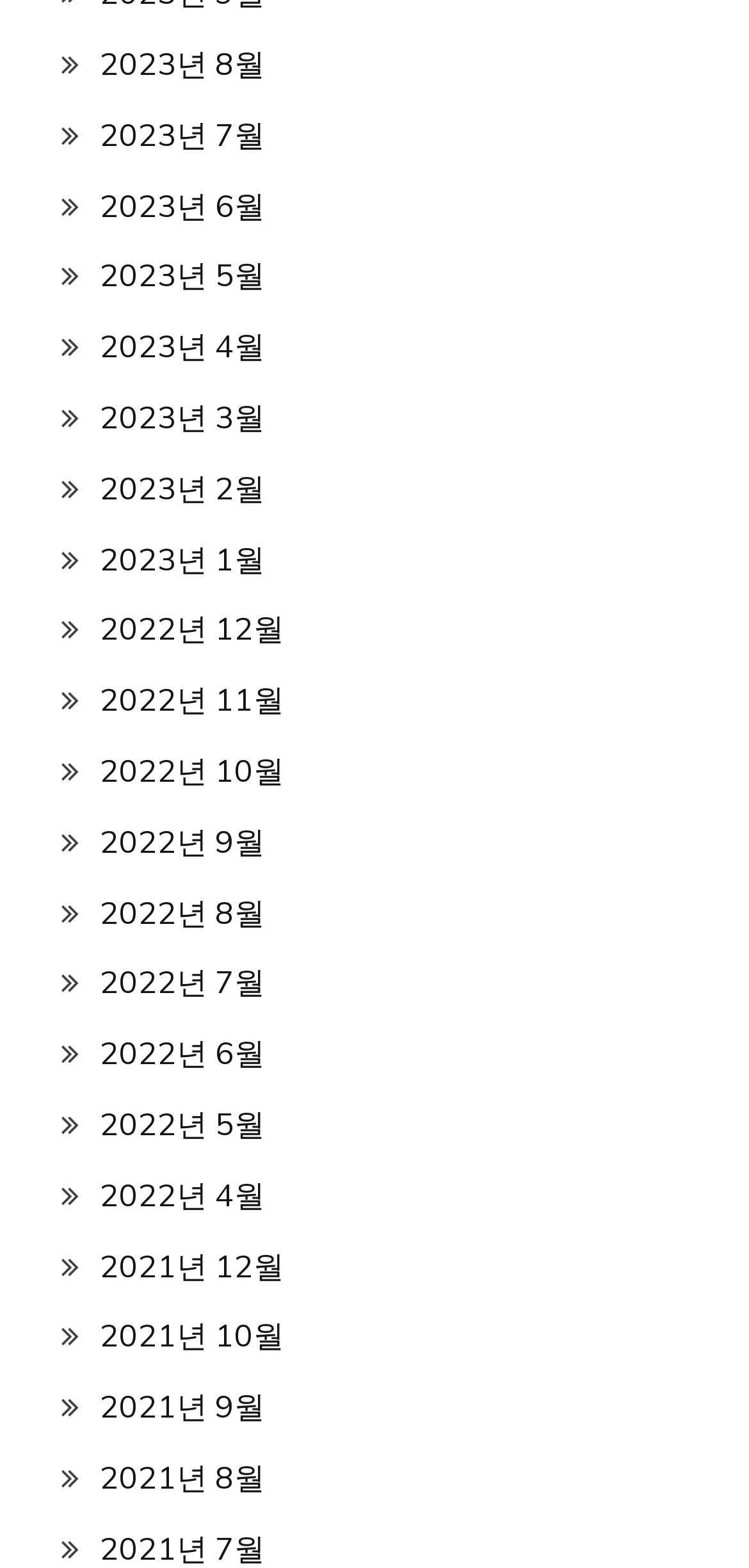How many links are there in total?
Answer the question with a single word or phrase derived from the image.

24